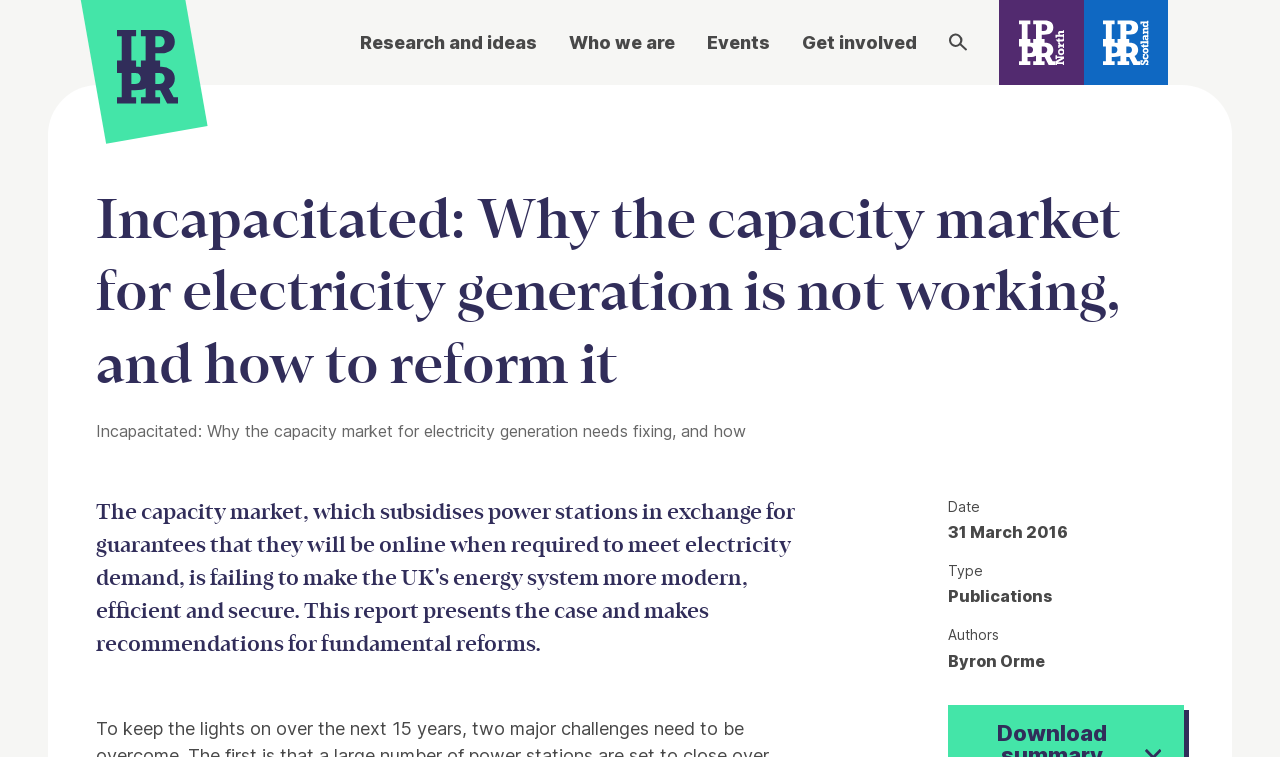Please indicate the bounding box coordinates for the clickable area to complete the following task: "go to IPPR homepage". The coordinates should be specified as four float numbers between 0 and 1, i.e., [left, top, right, bottom].

[0.091, 0.032, 0.139, 0.143]